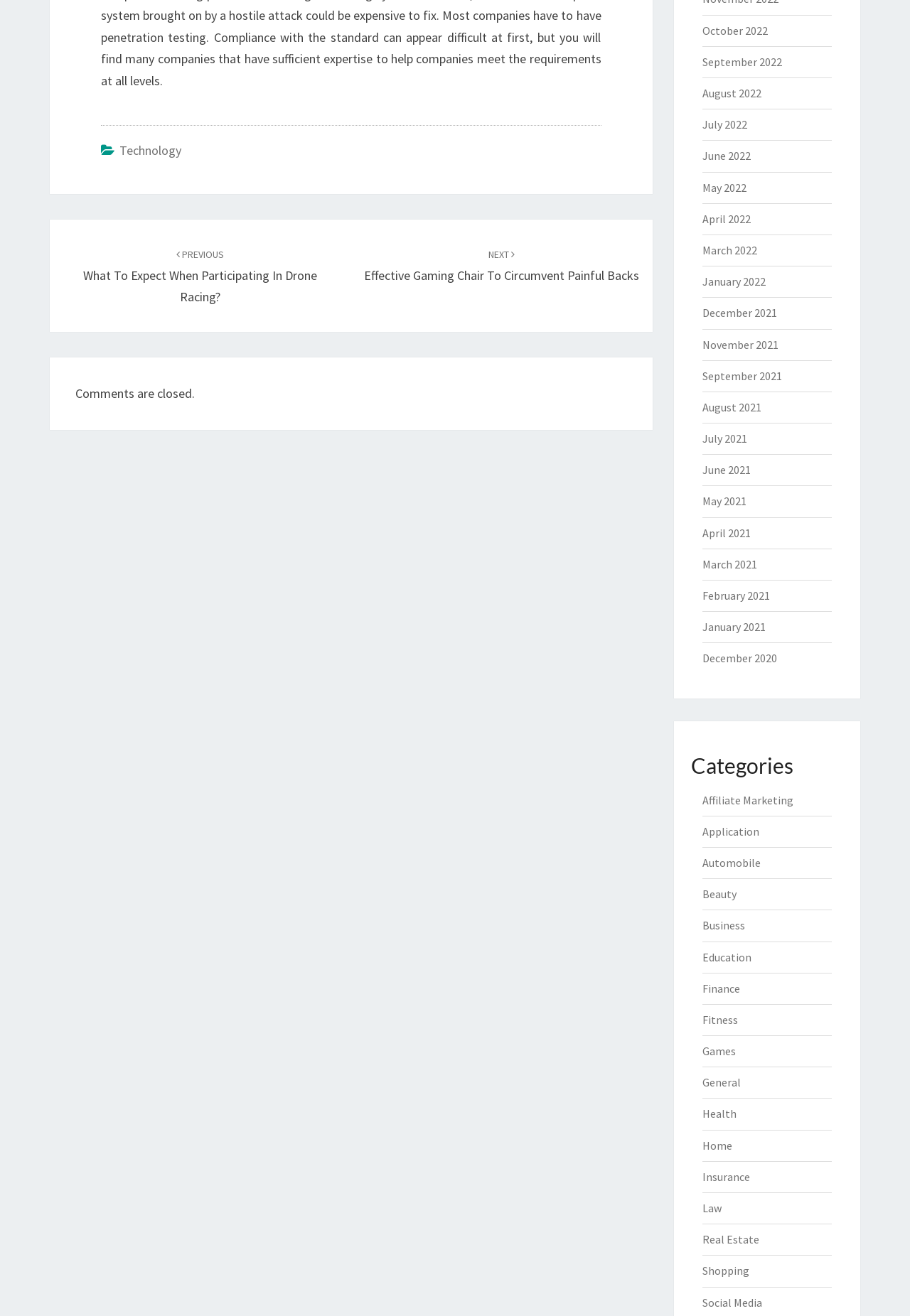Locate the bounding box coordinates of the element that should be clicked to fulfill the instruction: "Go to the 'NEXT' page".

[0.4, 0.186, 0.702, 0.215]